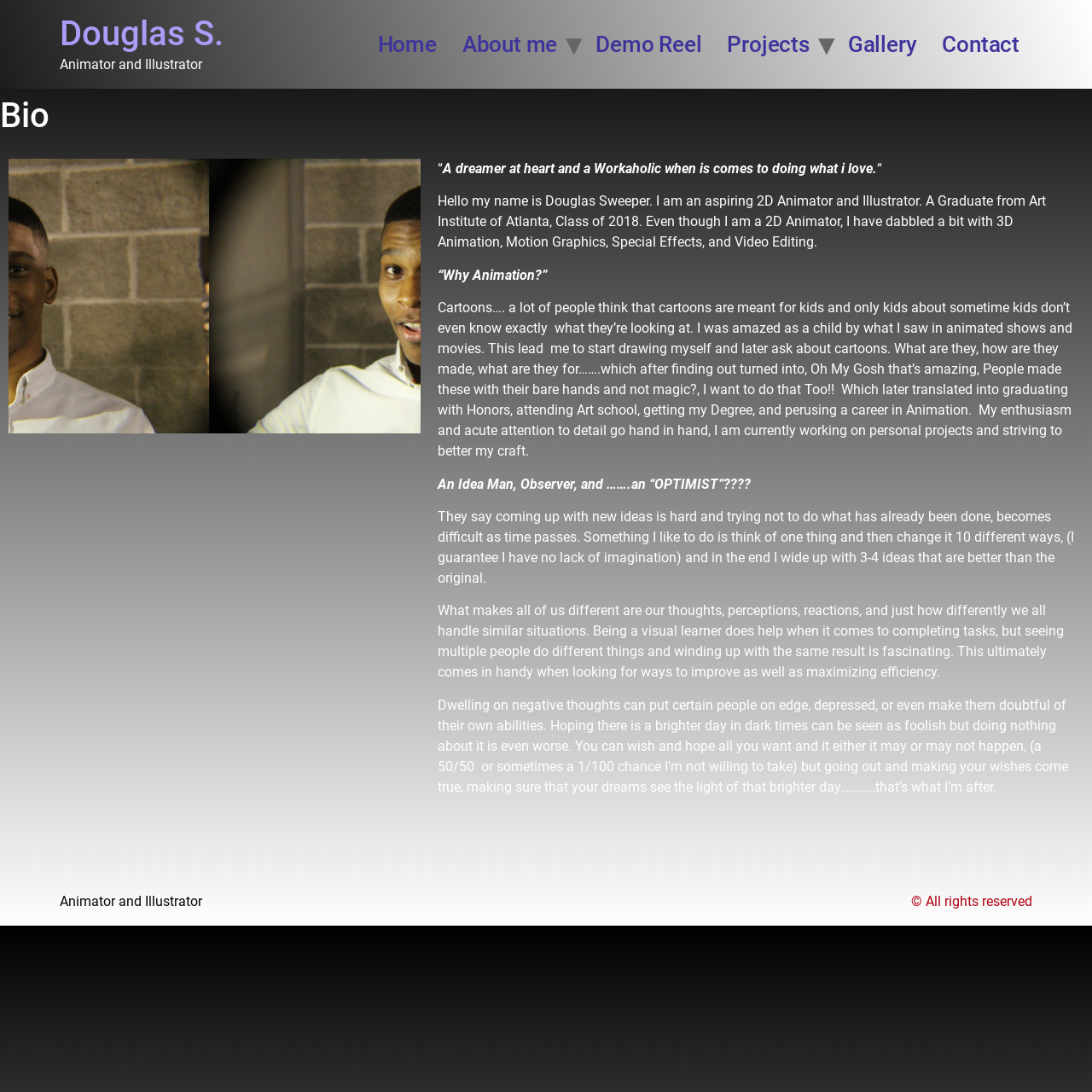How many images are on the webpage?
Please look at the screenshot and answer using one word or phrase.

2